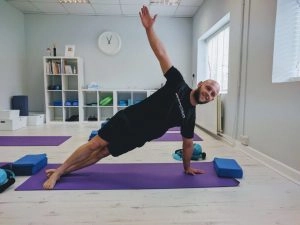Elaborate on the contents of the image in great detail.

The image showcases a male instructor demonstrating a side plank exercise in a Pilates studio. He is positioned on a purple exercise mat, with one arm extended upwards while the other supports his body, emphasizing core strength and stability. The background features a clean, bright space with a clock on the wall, shelving with neatly arranged props, and additional exercise mats laid out. This setting highlights the studio's focus on movement and fitness, aligning with the principles of Pilates as an effective method of enhancing physical performance and overall well-being. The image captures the essence of Pilates as an inclusive practice suitable for individuals of all fitness levels.